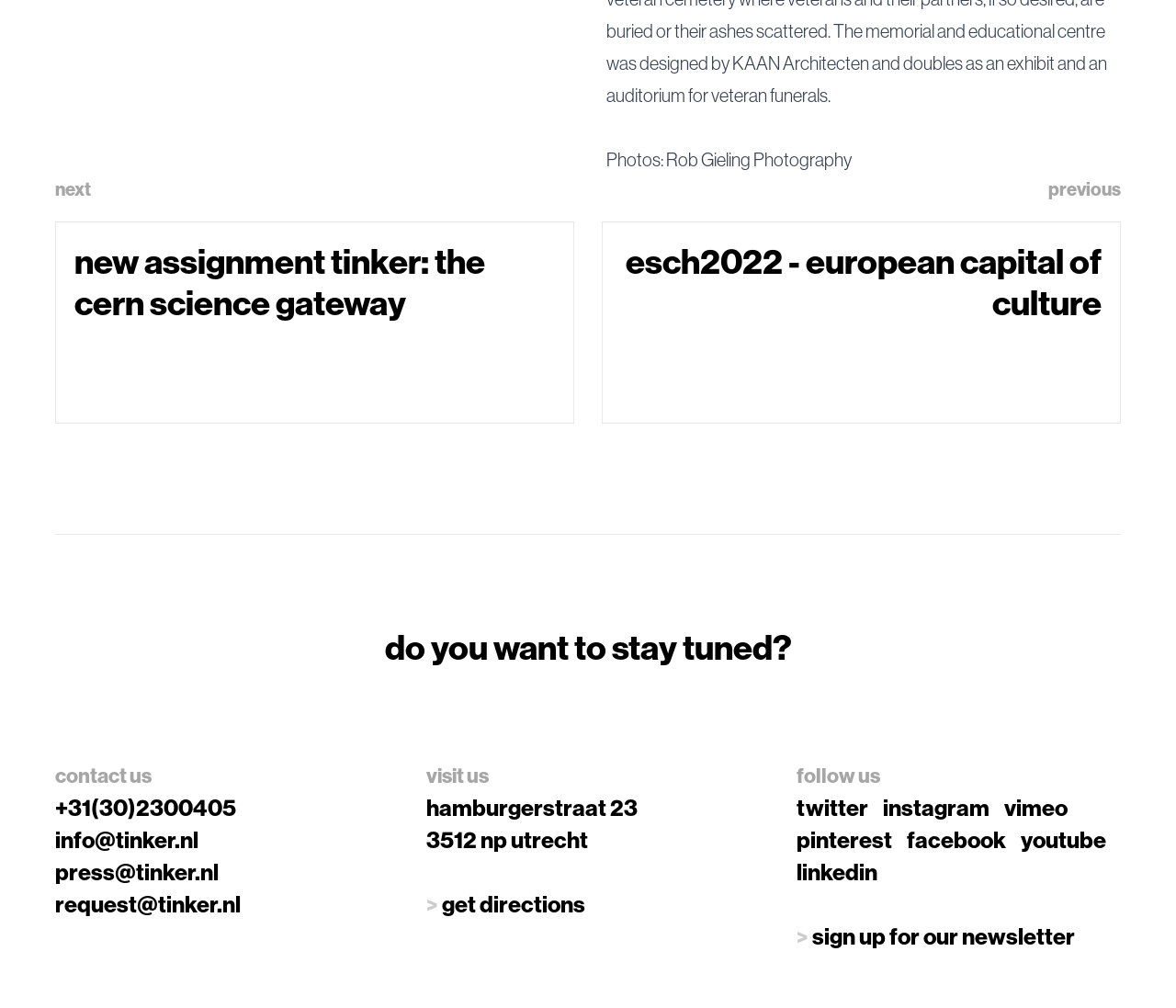What is the photographer's name?
Using the image as a reference, answer with just one word or a short phrase.

Rob Gieling